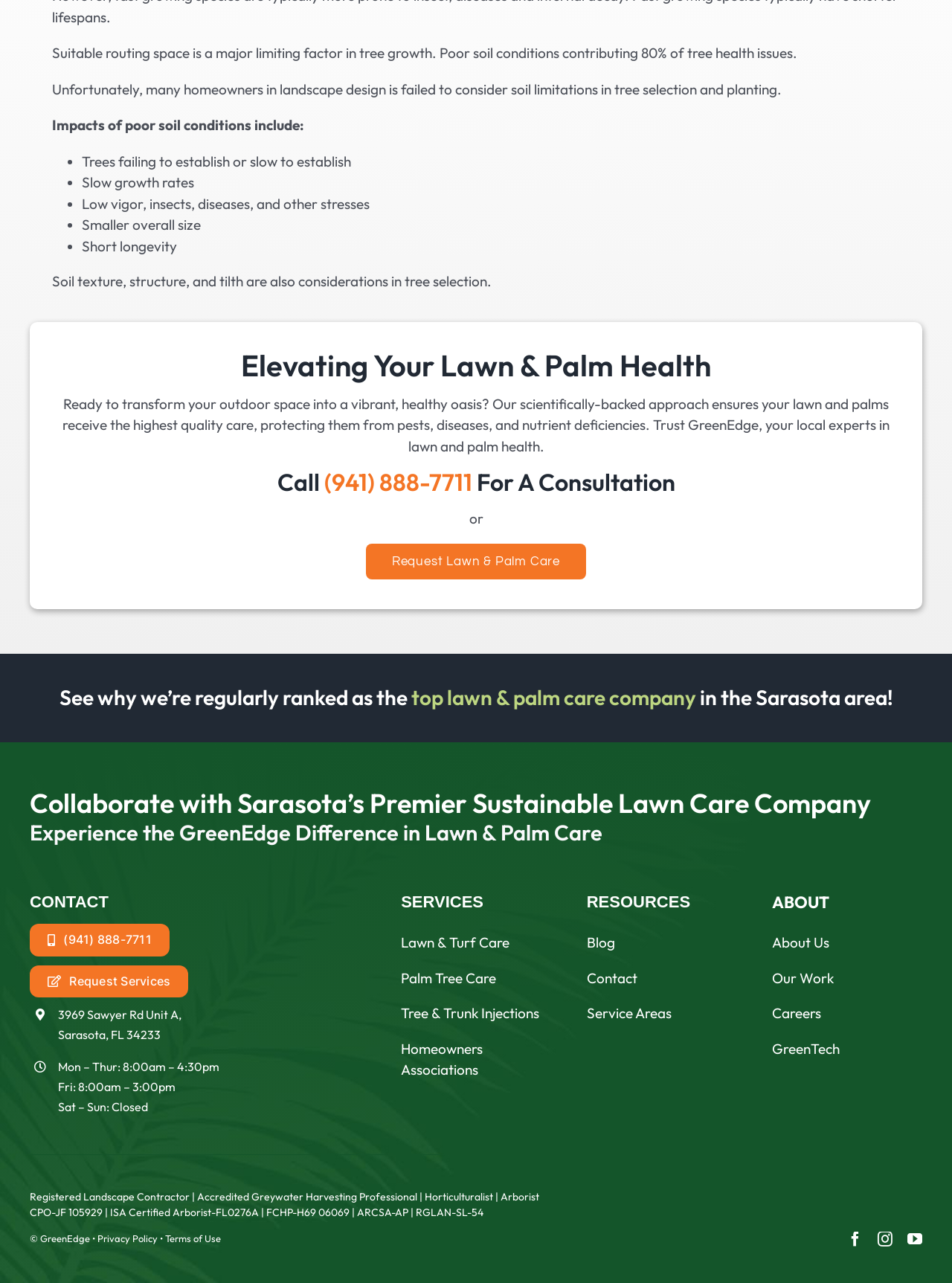Locate the UI element described by Careers and provide its bounding box coordinates. Use the format (top-left x, top-left y, bottom-right x, bottom-right y) with all values as floating point numbers between 0 and 1.

[0.811, 0.783, 0.863, 0.797]